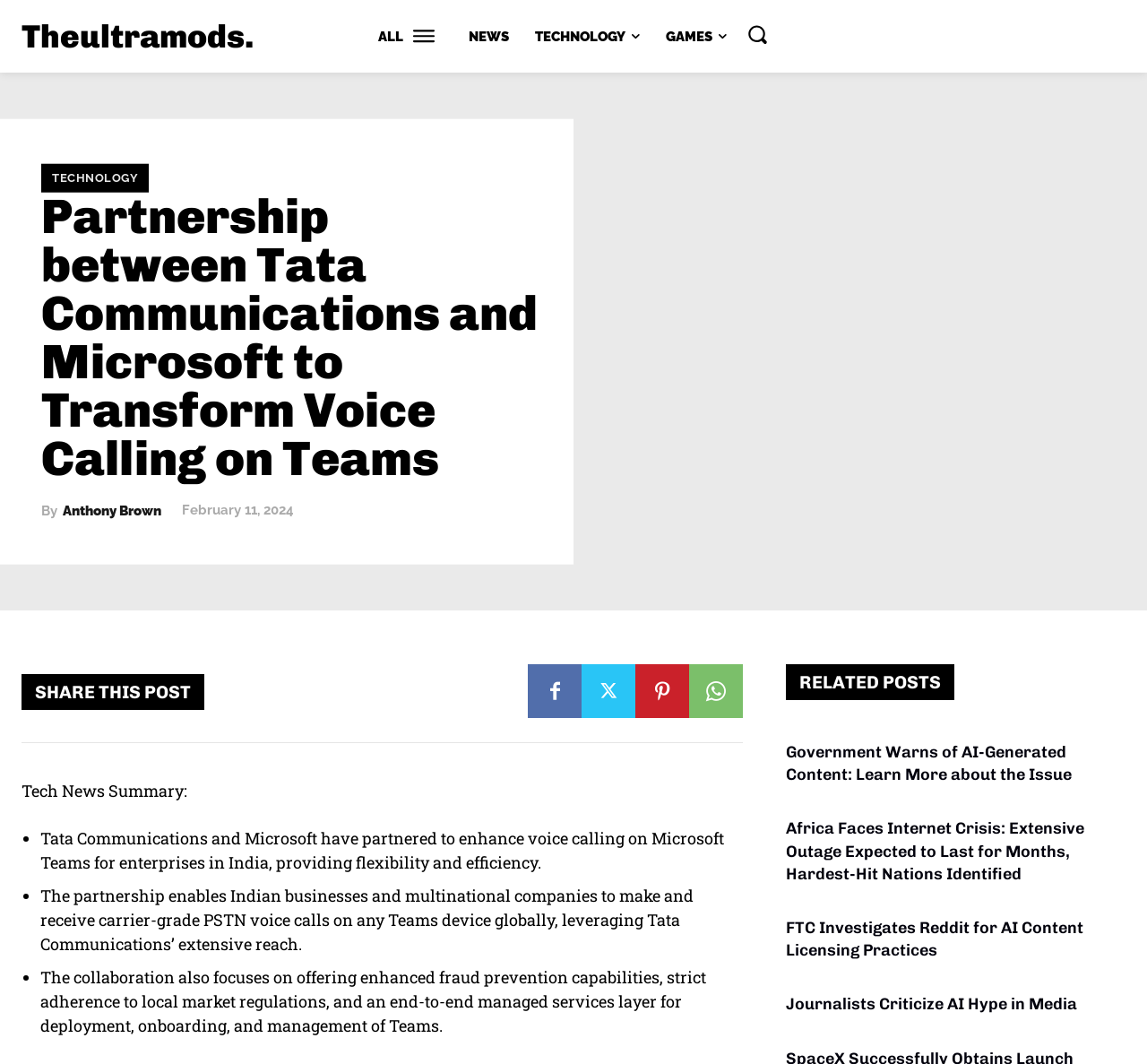Identify the bounding box for the element characterized by the following description: "Anthony Brown".

[0.055, 0.474, 0.141, 0.486]